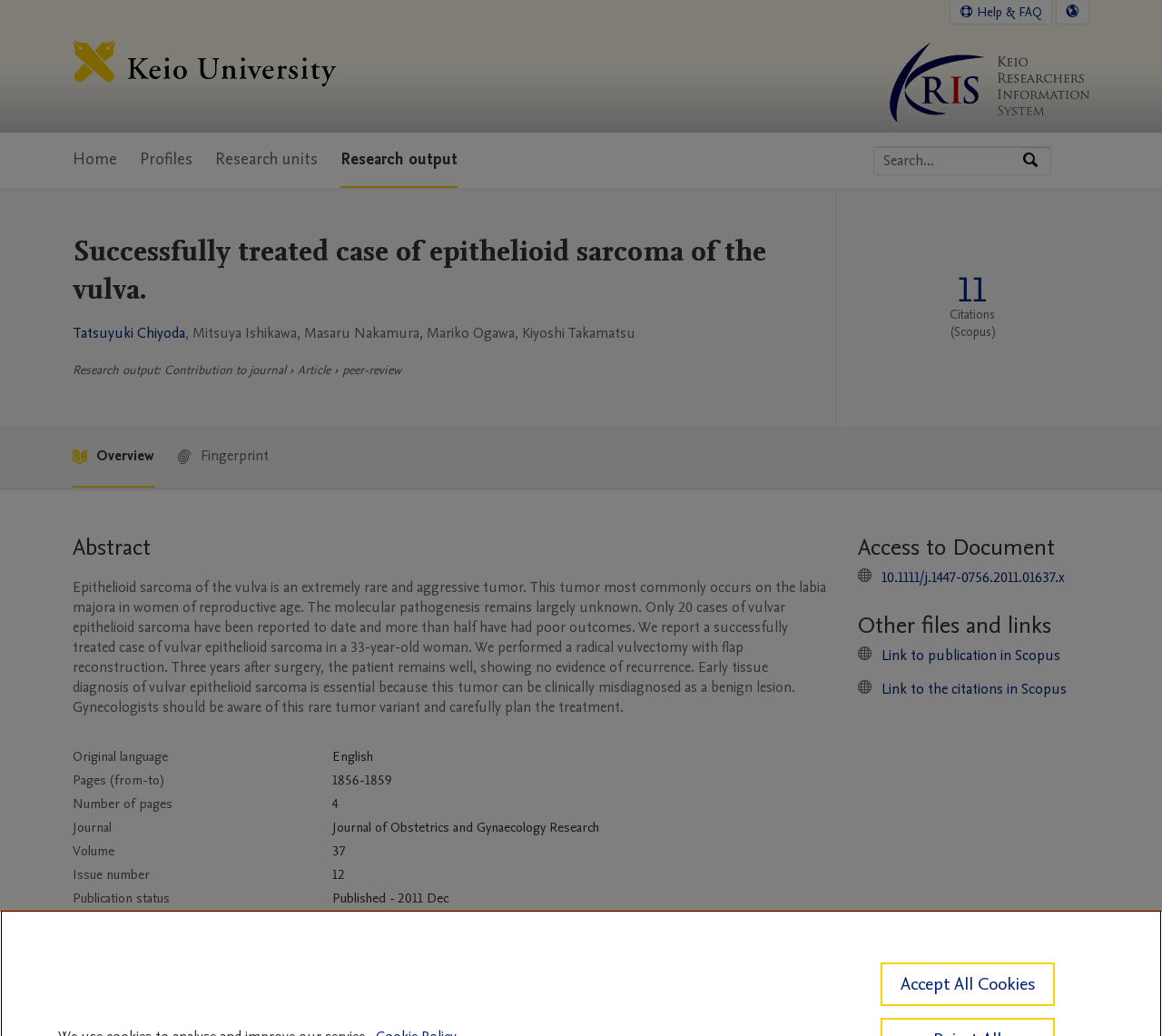Pinpoint the bounding box coordinates of the element that must be clicked to accomplish the following instruction: "Go to Keio University Home". The coordinates should be in the format of four float numbers between 0 and 1, i.e., [left, top, right, bottom].

[0.062, 0.024, 0.29, 0.104]